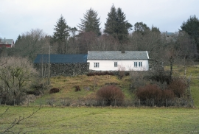Reply to the question below using a single word or brief phrase:
Where is the farm located?

Hopland